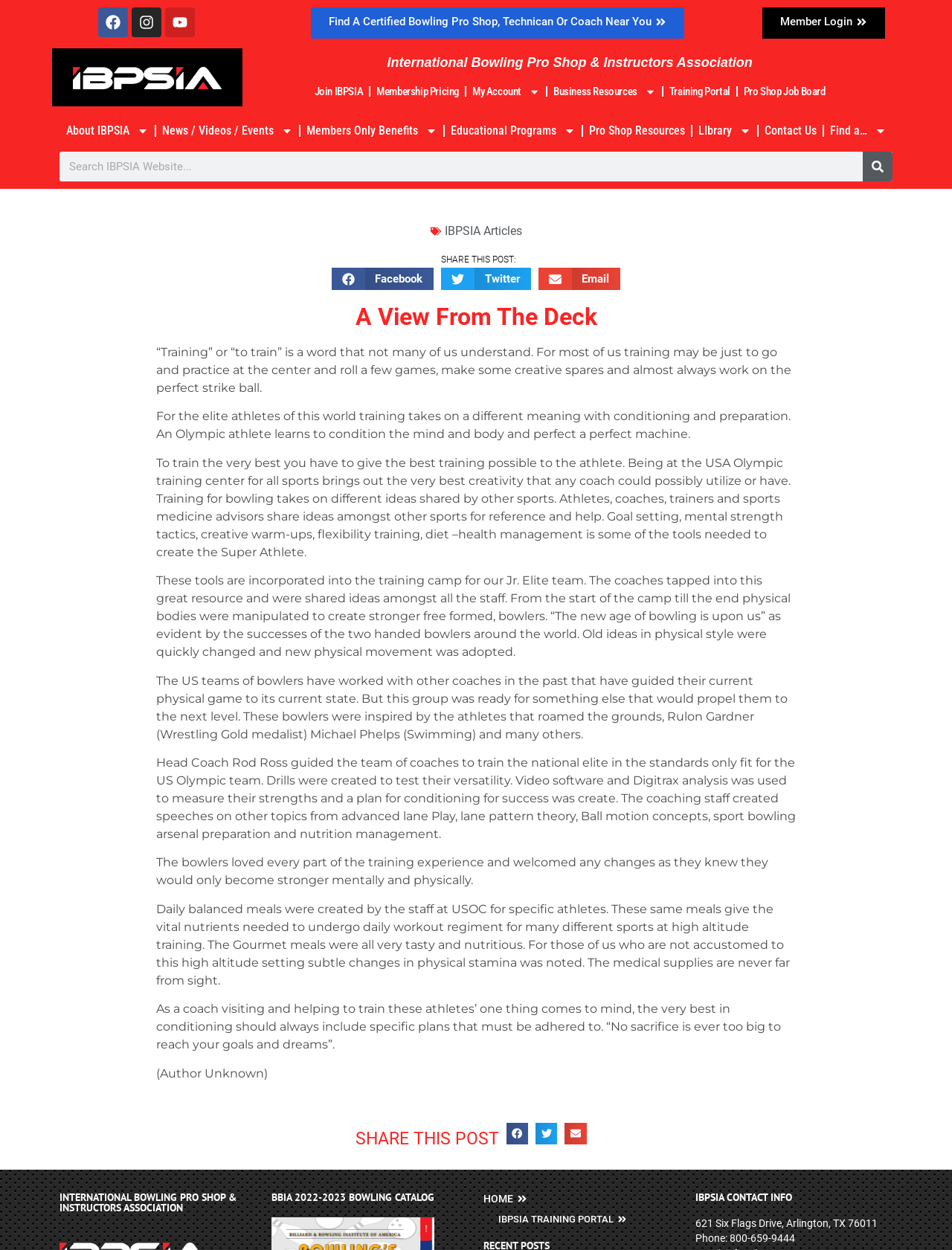Could you determine the bounding box coordinates of the clickable element to complete the instruction: "Login as a member"? Provide the coordinates as four float numbers between 0 and 1, i.e., [left, top, right, bottom].

[0.801, 0.006, 0.93, 0.031]